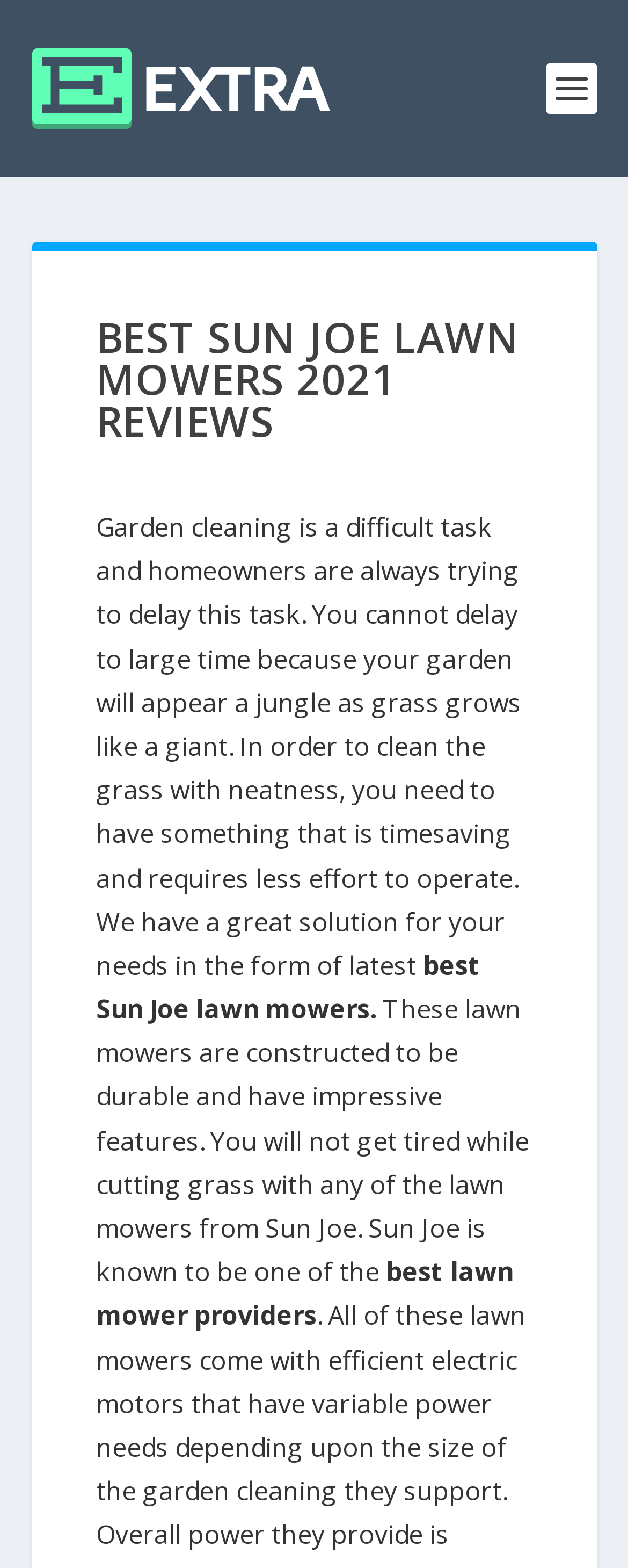Please answer the following query using a single word or phrase: 
What happens if you delay garden cleaning?

Garden appears a jungle